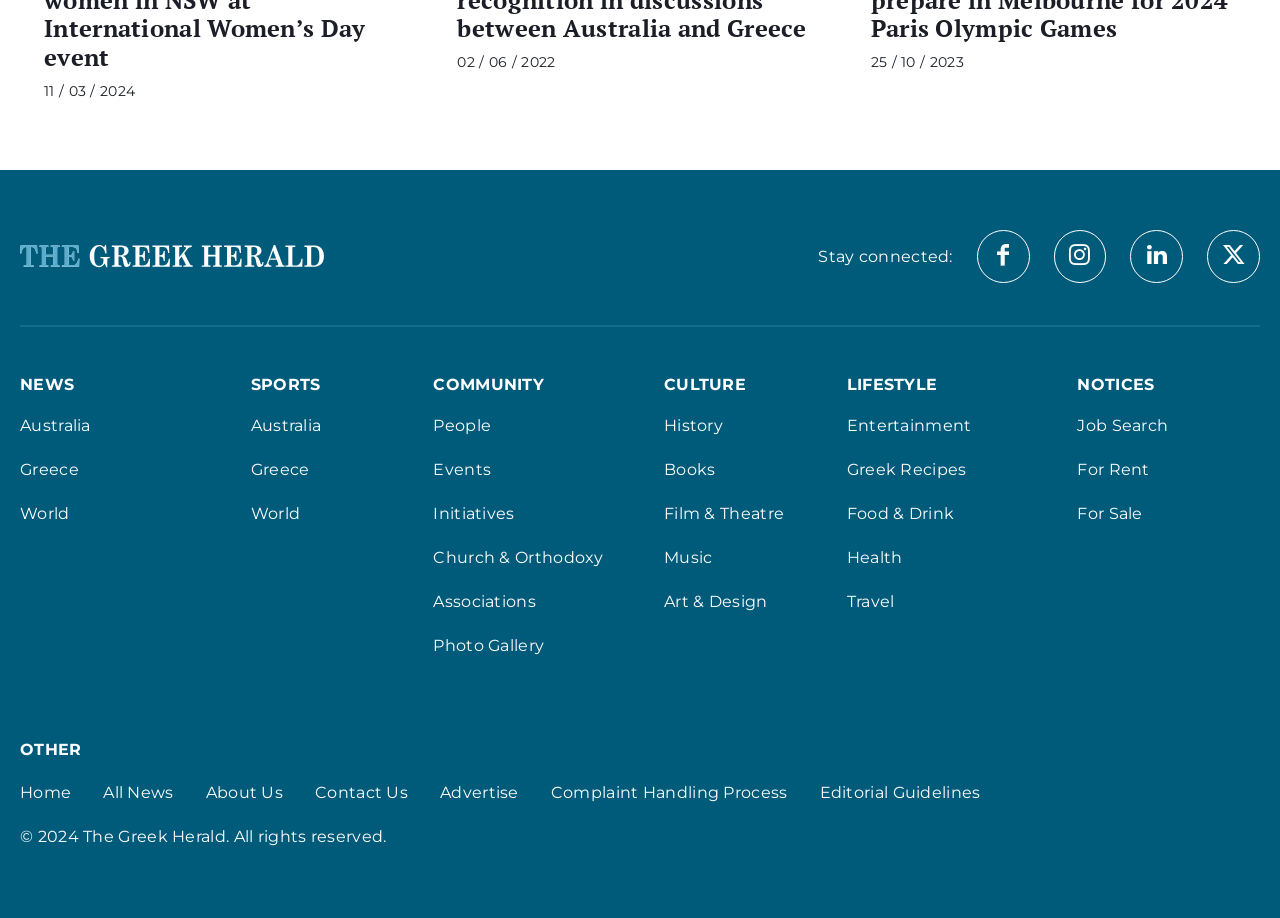What is the category below 'NEWS'?
Refer to the image and provide a one-word or short phrase answer.

SPORTS